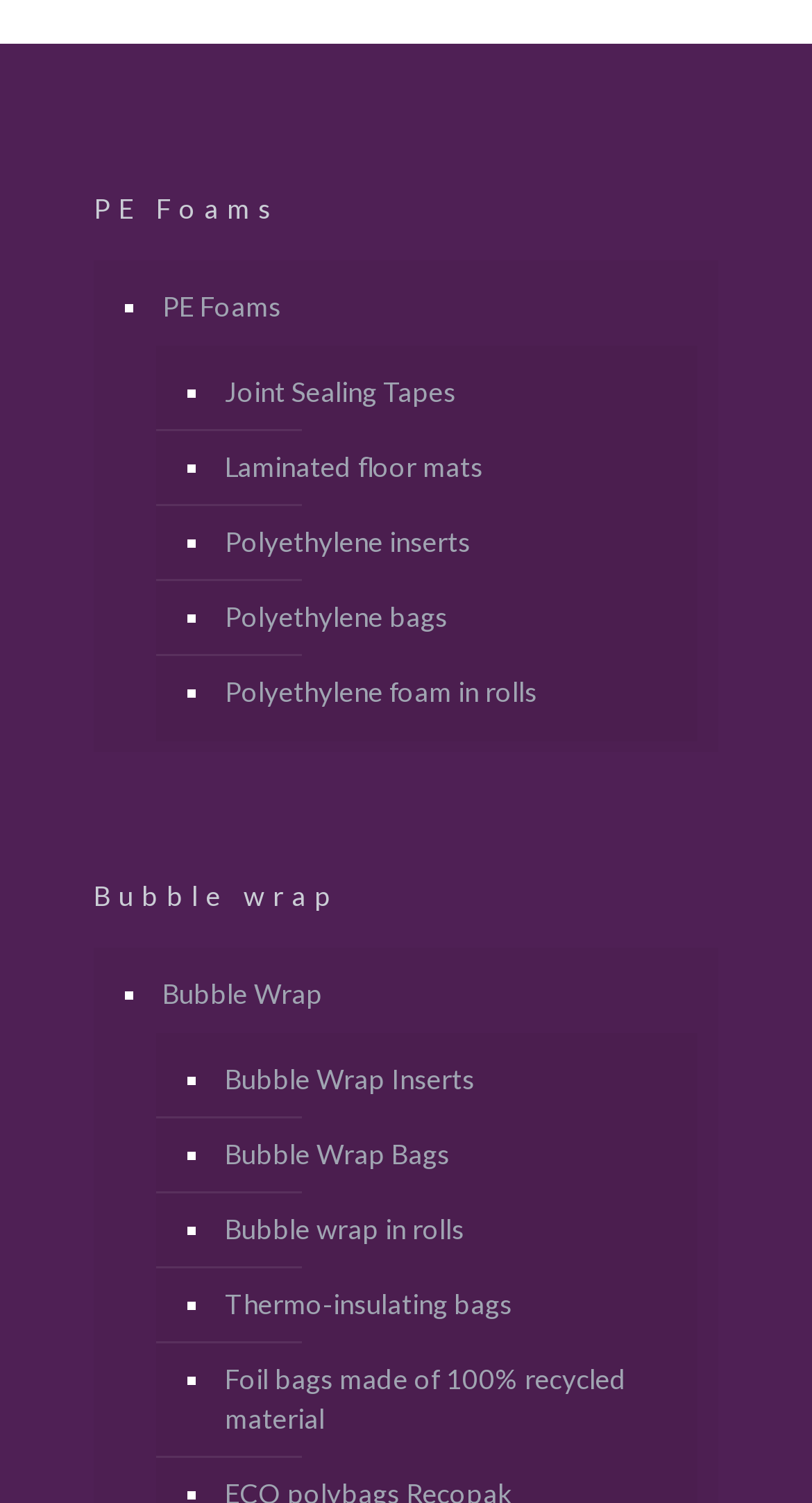Use a single word or phrase to answer the question:
What is the last product listed?

Foil bags made of 100% recycled material